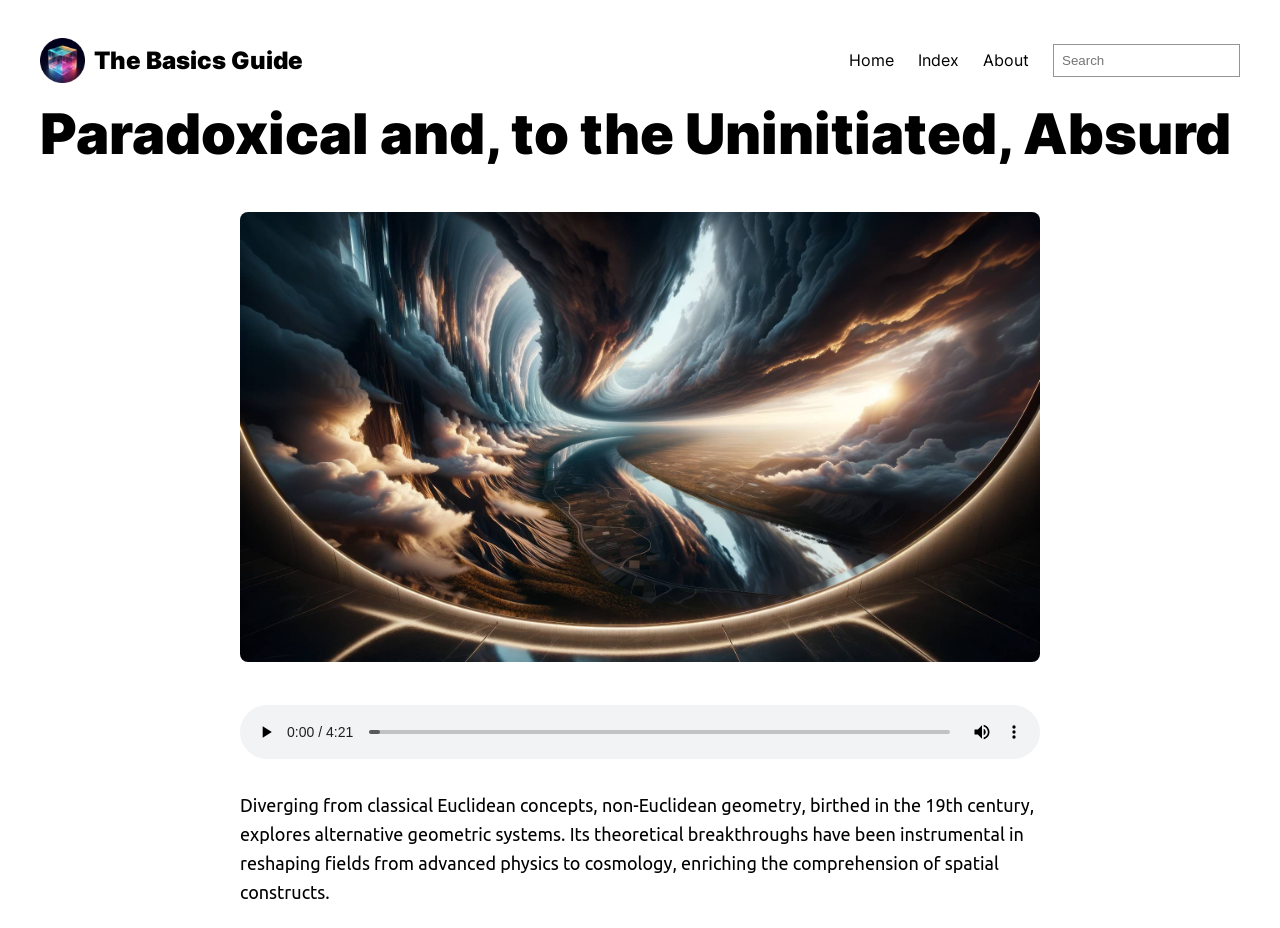Is there an audio element on the webpage?
Answer with a single word or short phrase according to what you see in the image.

Yes